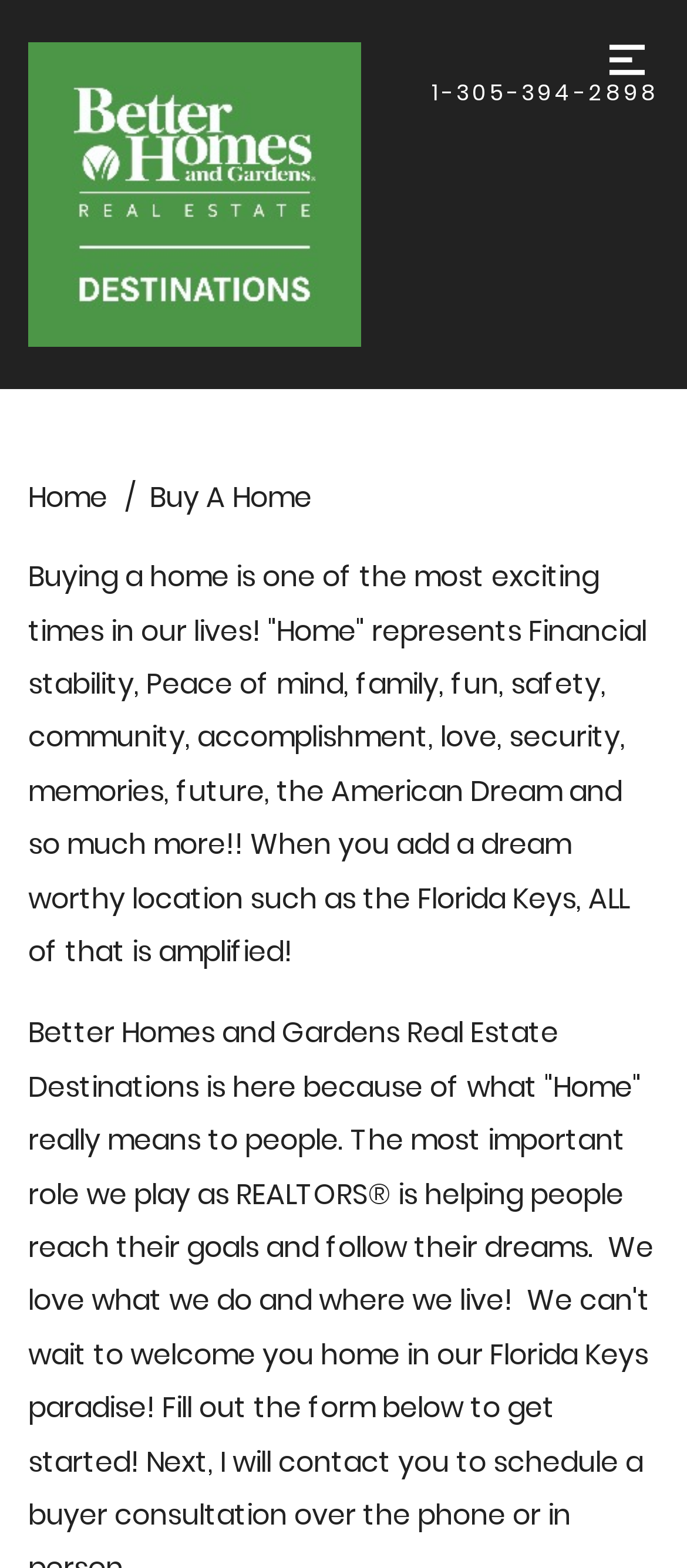Locate the UI element described by Buy A Home and provide its bounding box coordinates. Use the format (top-left x, top-left y, bottom-right x, bottom-right y) with all values as floating point numbers between 0 and 1.

[0.218, 0.305, 0.454, 0.33]